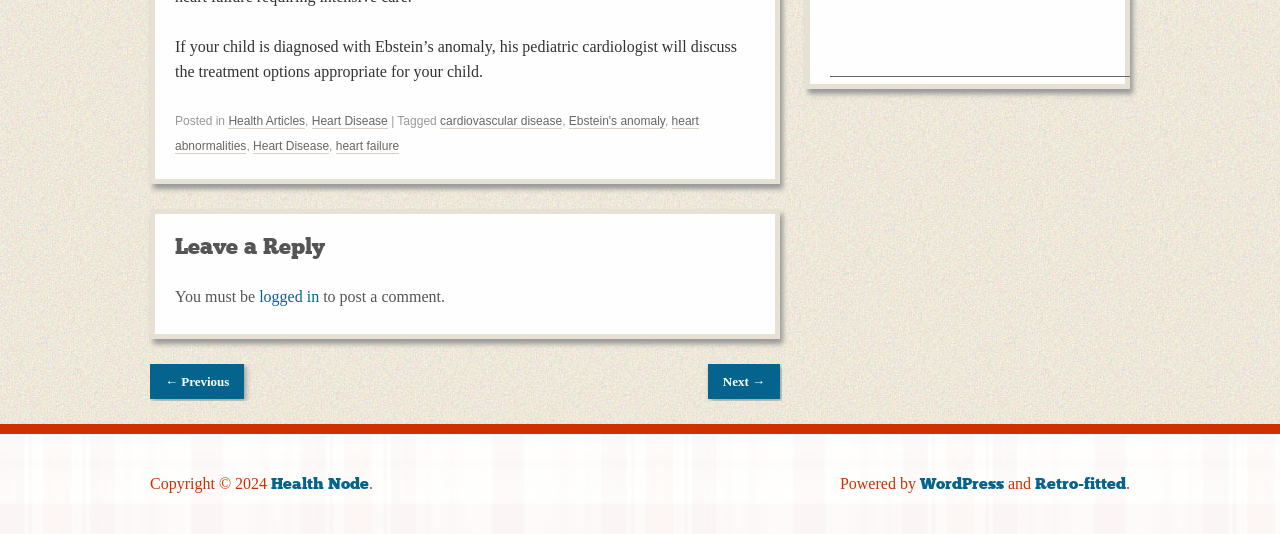What is the topic of the article?
Using the information from the image, give a concise answer in one word or a short phrase.

Ebstein's anomaly